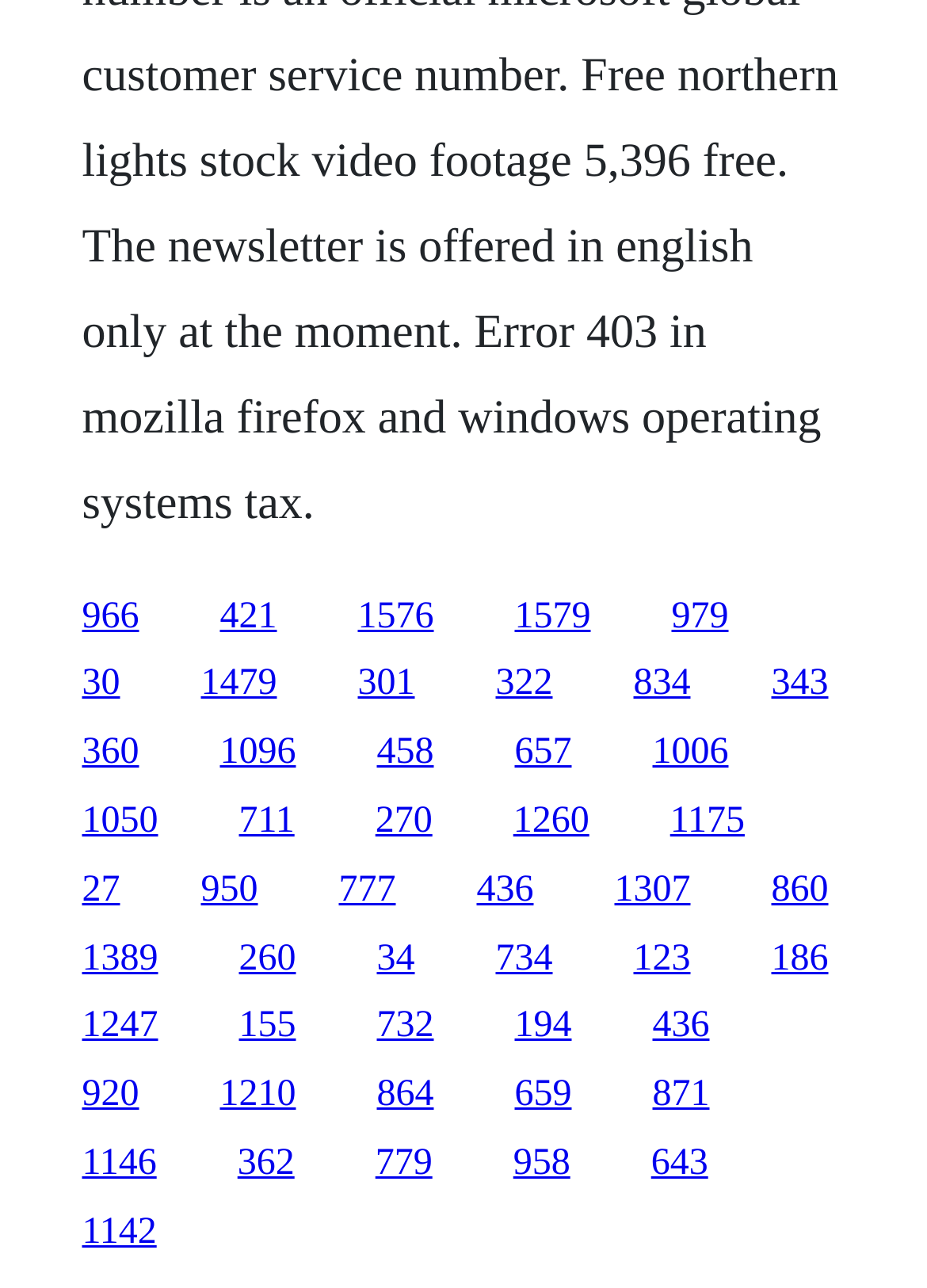Identify the bounding box of the HTML element described here: "194". Provide the coordinates as four float numbers between 0 and 1: [left, top, right, bottom].

[0.555, 0.781, 0.617, 0.812]